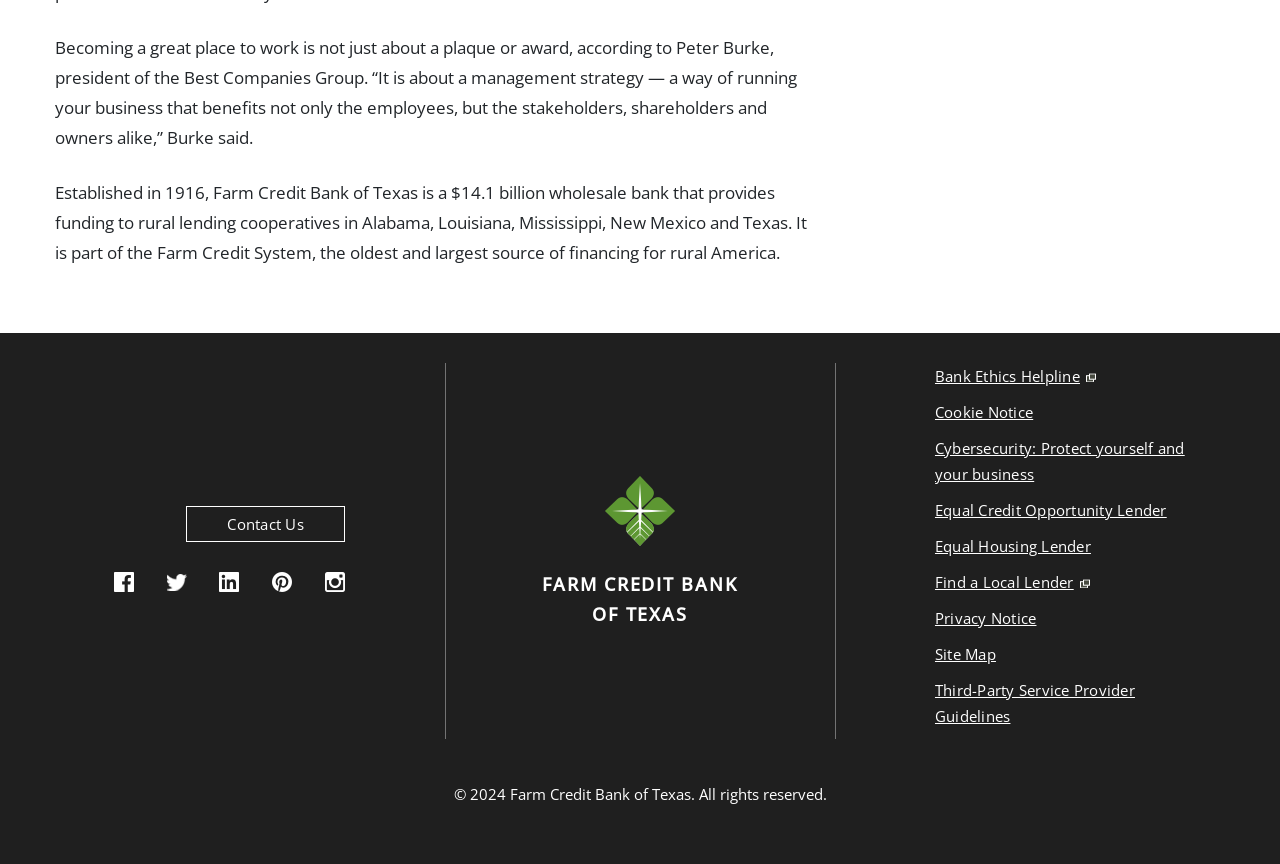Provide the bounding box coordinates of the section that needs to be clicked to accomplish the following instruction: "View Farm Credit Bank logo."

[0.469, 0.544, 0.531, 0.639]